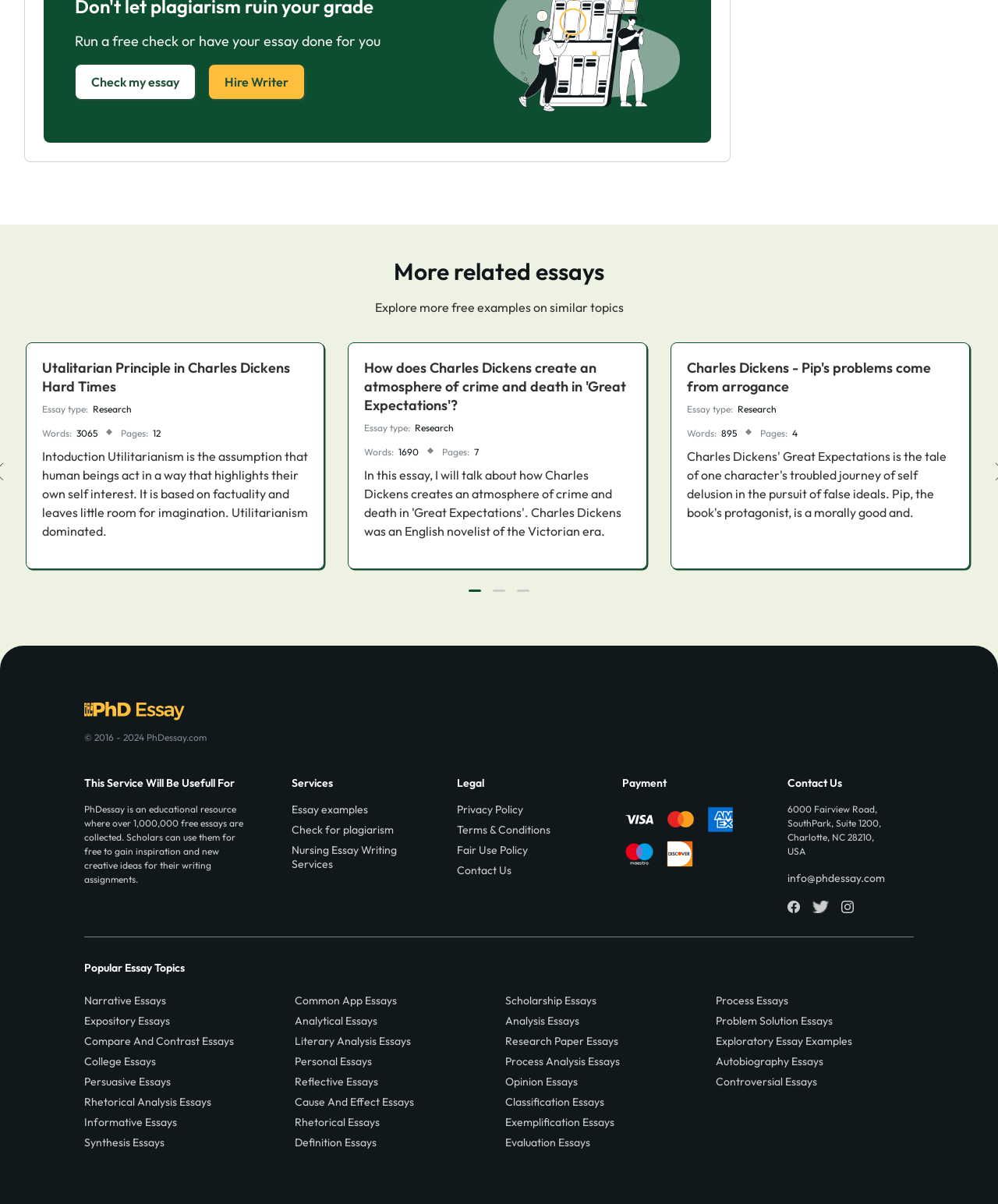Answer in one word or a short phrase: 
What is the address of the company behind this website?

6000 Fairview Road, SouthPark, Suite 1200, Charlotte, NC 28210, USA